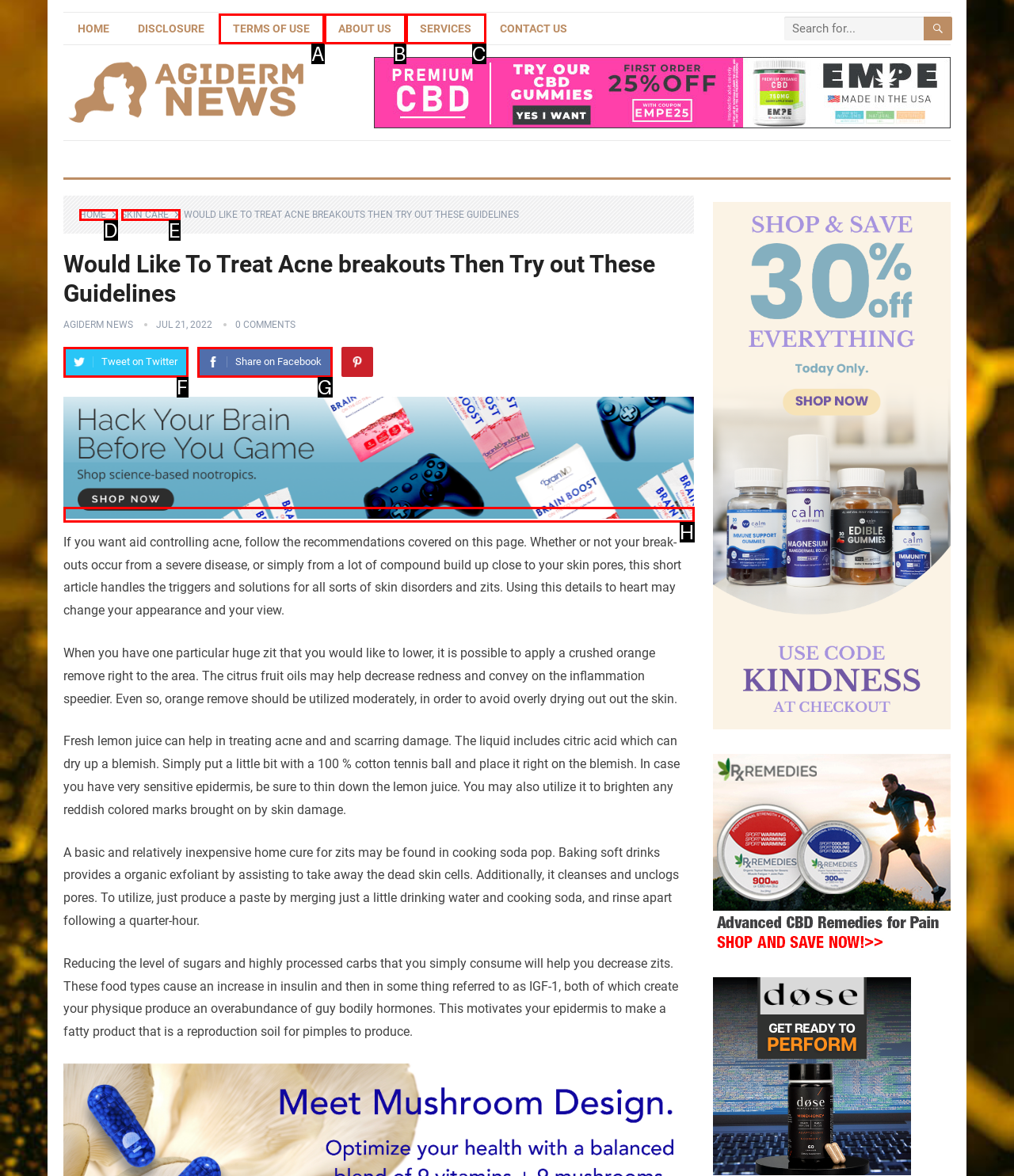Identify the HTML element that corresponds to the following description: Skin Care Provide the letter of the best matching option.

E